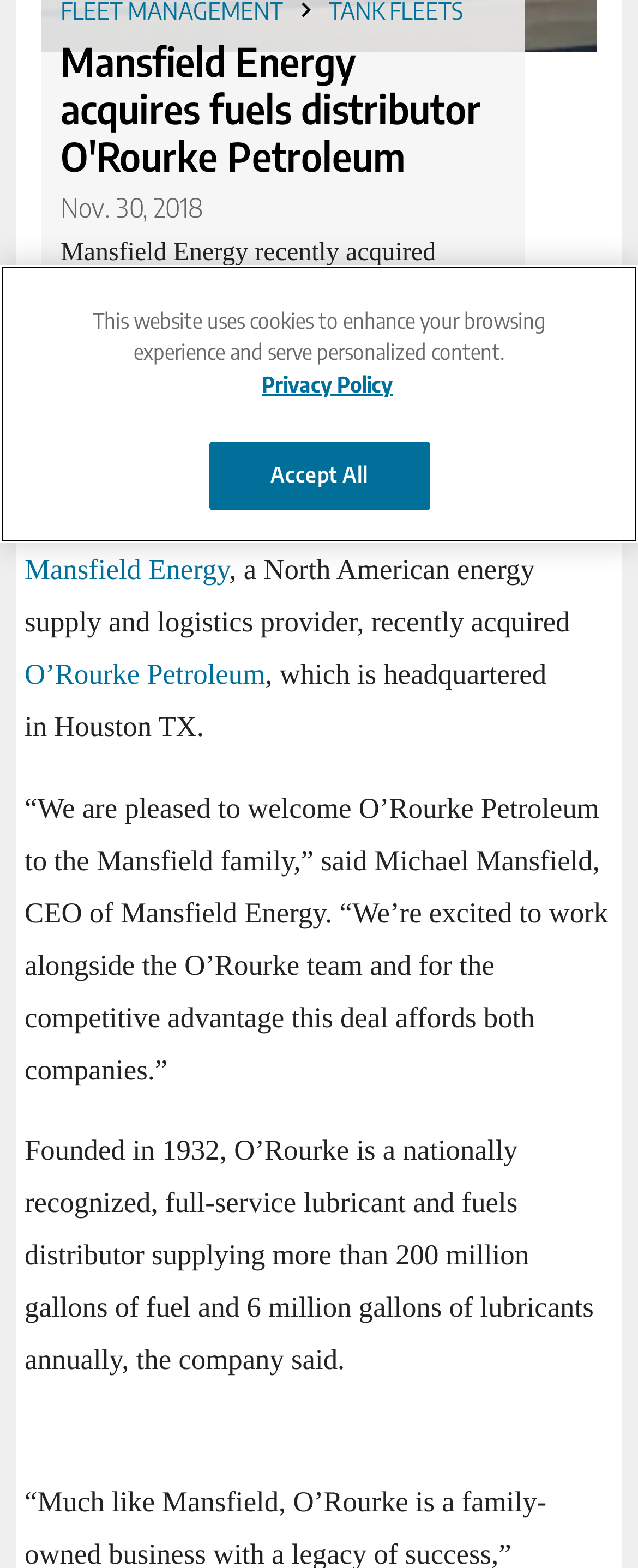Please locate the UI element described by "https://twitter.com/bulktransporter" and provide its bounding box coordinates.

[0.041, 0.686, 0.118, 0.718]